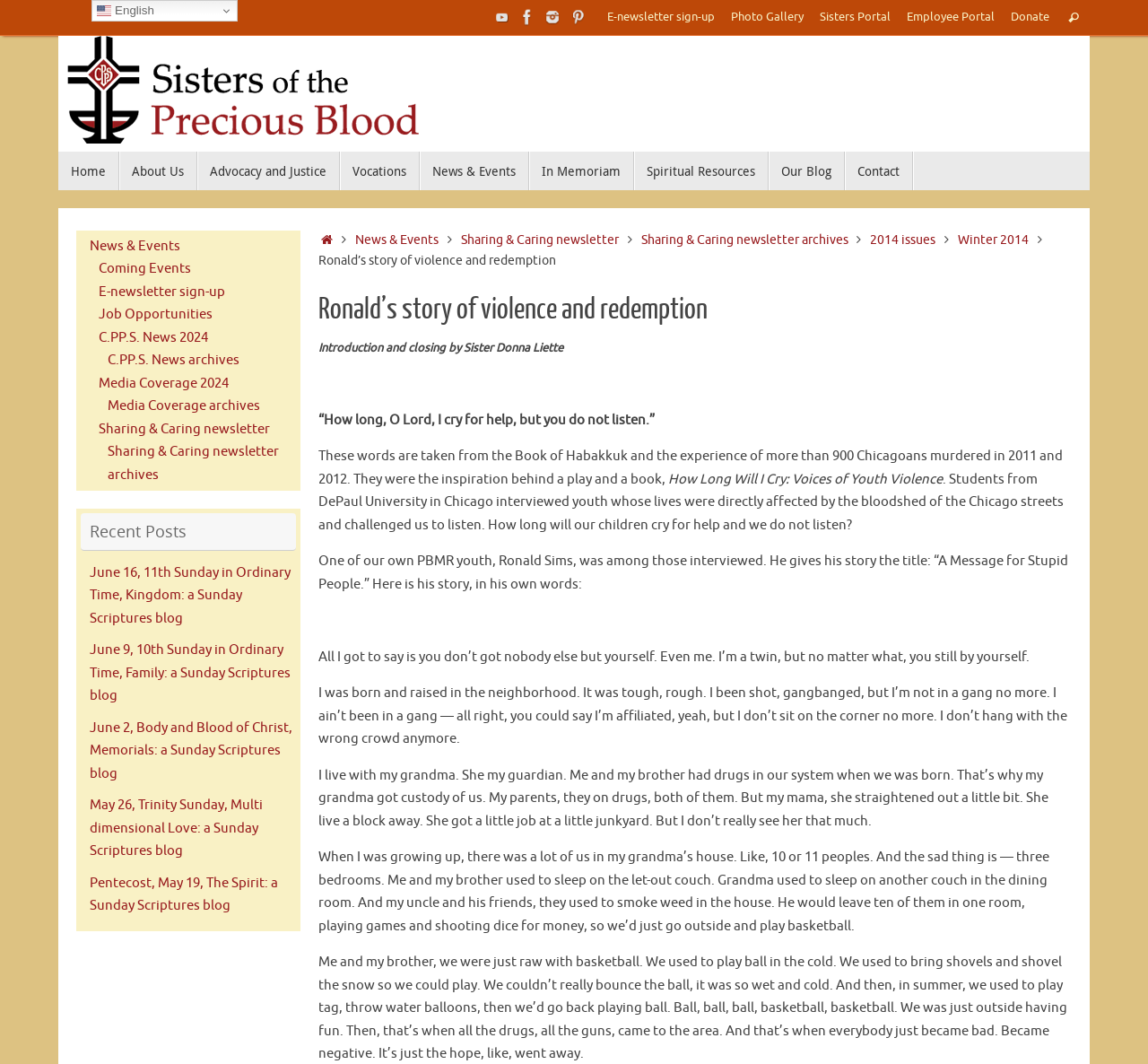What is the position of the search box on the webpage?
Examine the image and provide an in-depth answer to the question.

I found the answer by analyzing the bounding box coordinates of the search box element. The coordinates indicate that the search box is located at the top-right corner of the webpage.